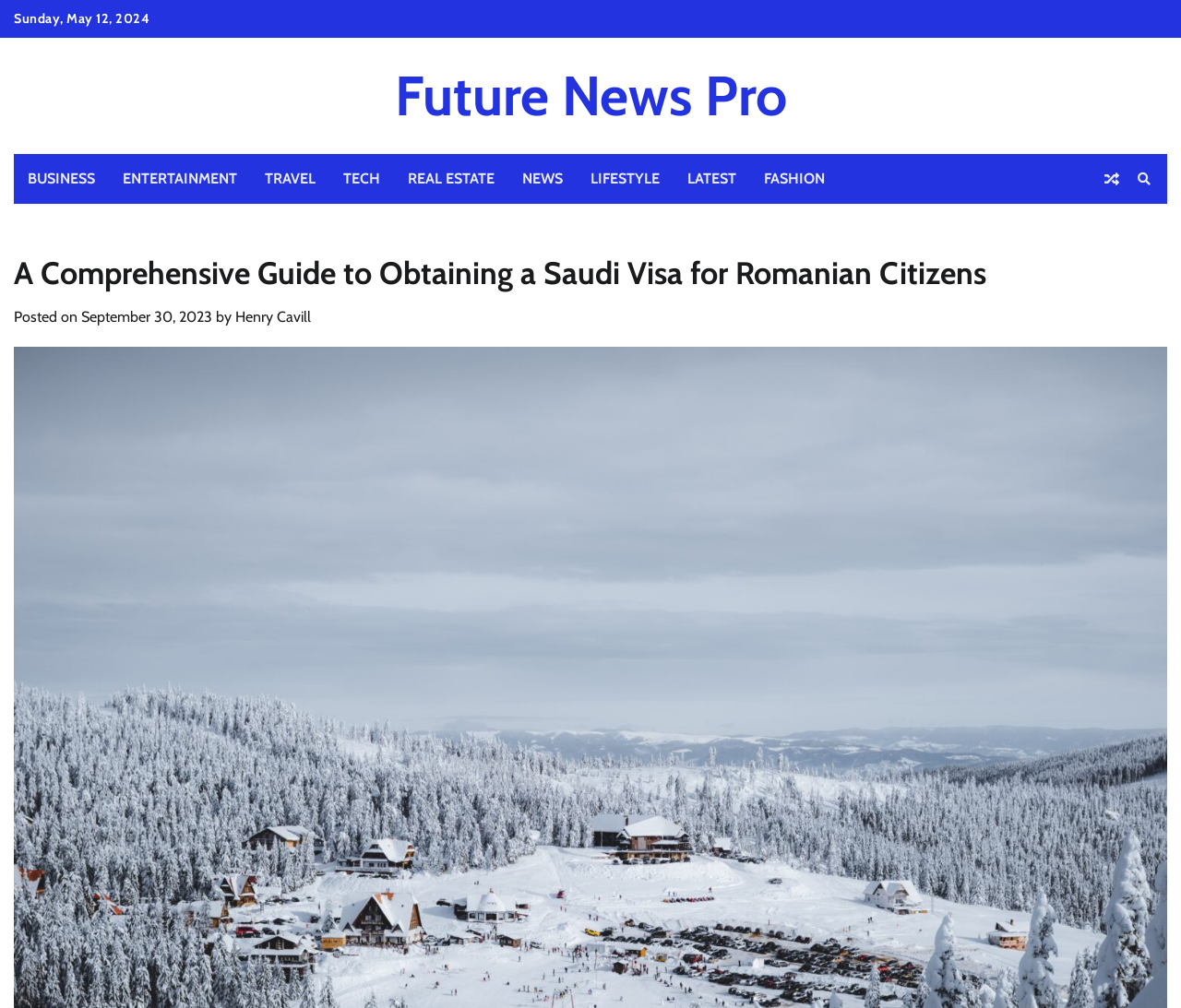Determine the bounding box coordinates of the region to click in order to accomplish the following instruction: "visit the TRAVEL page". Provide the coordinates as four float numbers between 0 and 1, specifically [left, top, right, bottom].

[0.212, 0.153, 0.279, 0.203]